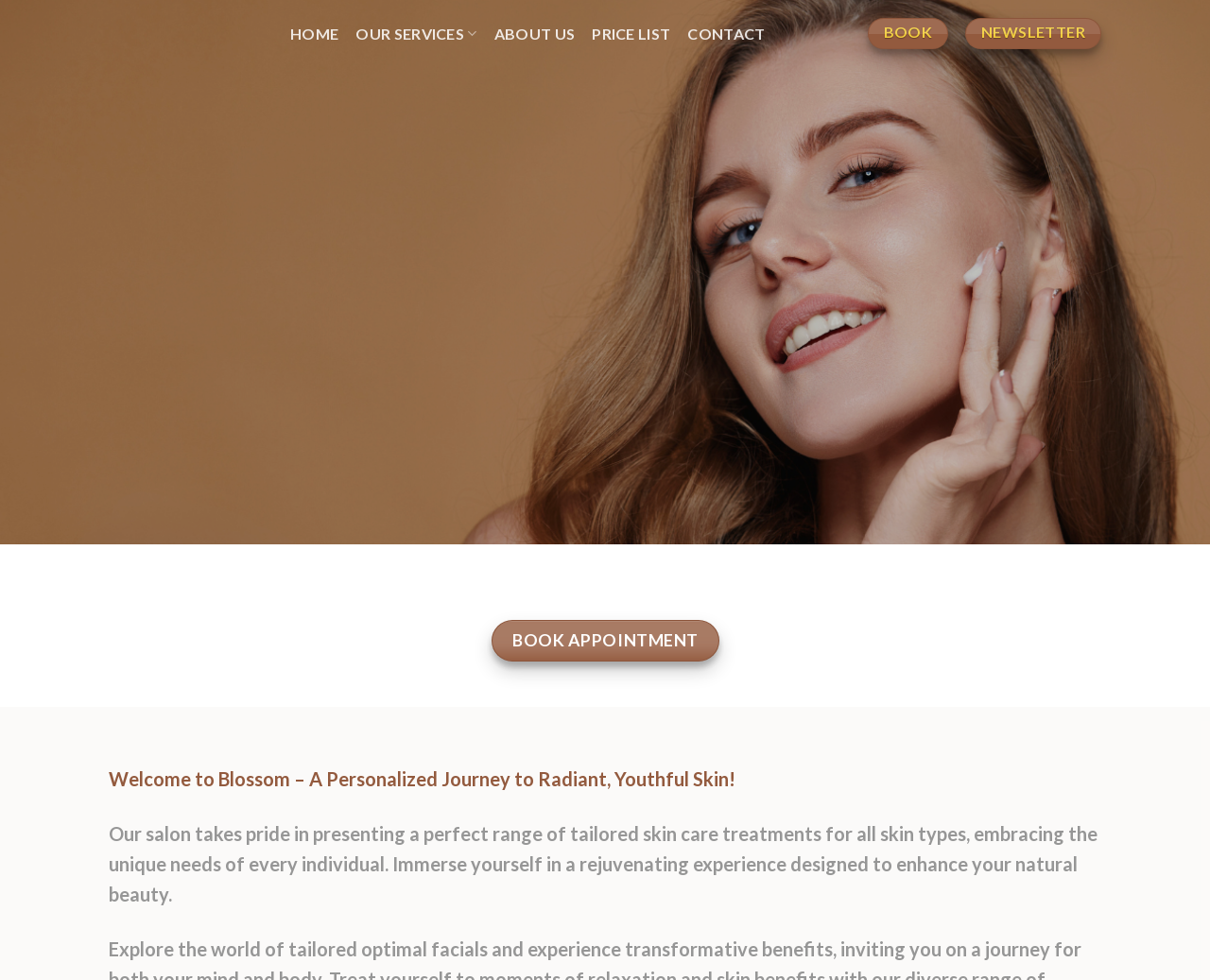What types of skin does the salon cater to?
Please provide a detailed and thorough answer to the question.

The static text 'treatments for all skin types, embracing the unique needs of every individual' explicitly states that the salon caters to all skin types.